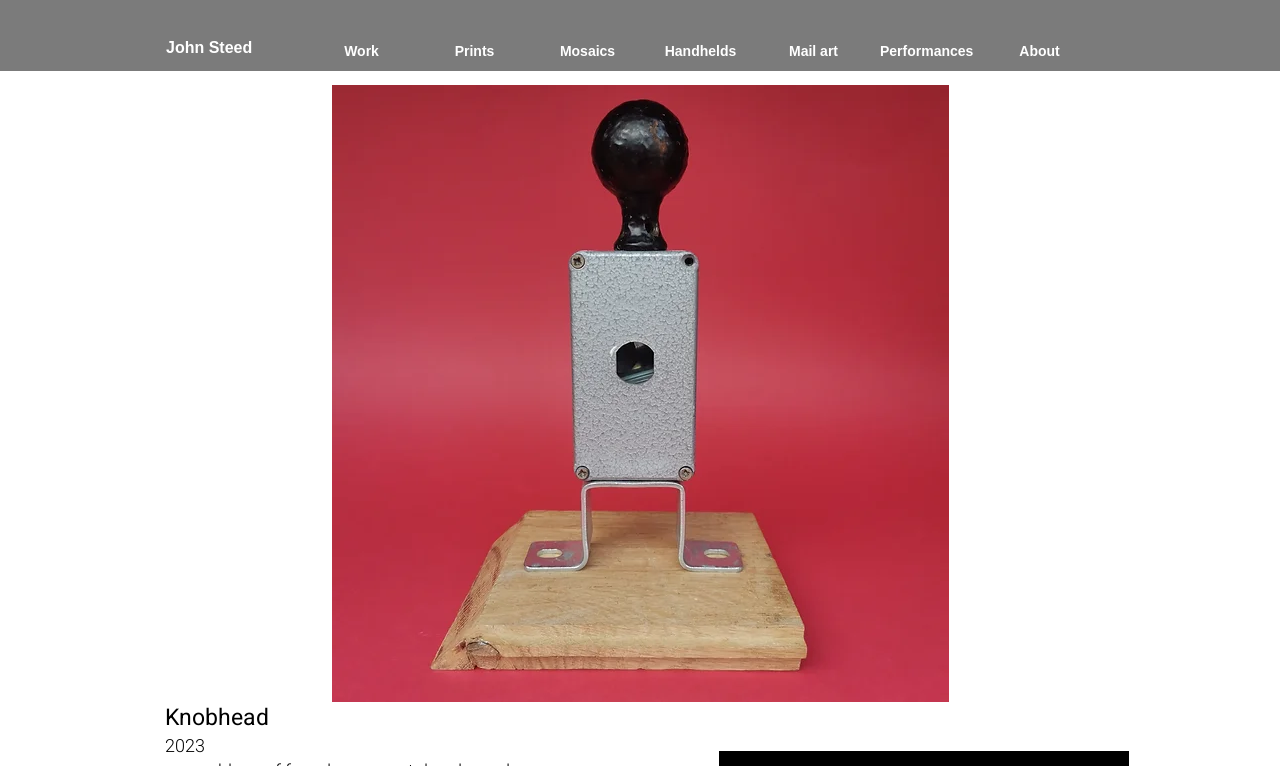Can you find the bounding box coordinates for the element that needs to be clicked to execute this instruction: "view Slide show gallery"? The coordinates should be given as four float numbers between 0 and 1, i.e., [left, top, right, bottom].

[0.129, 0.111, 0.871, 0.916]